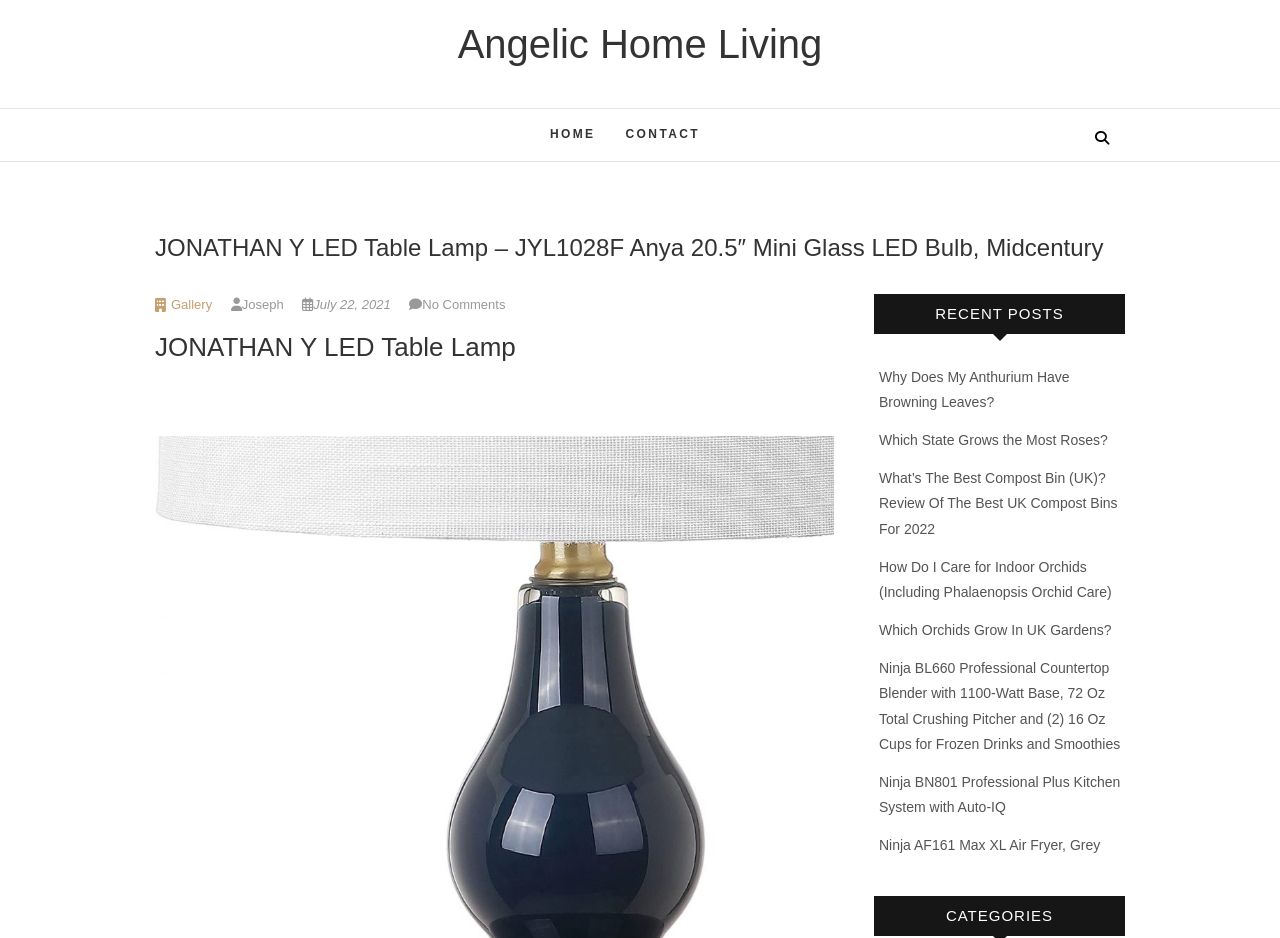Locate the bounding box coordinates of the area where you should click to accomplish the instruction: "contact us".

[0.477, 0.116, 0.559, 0.171]